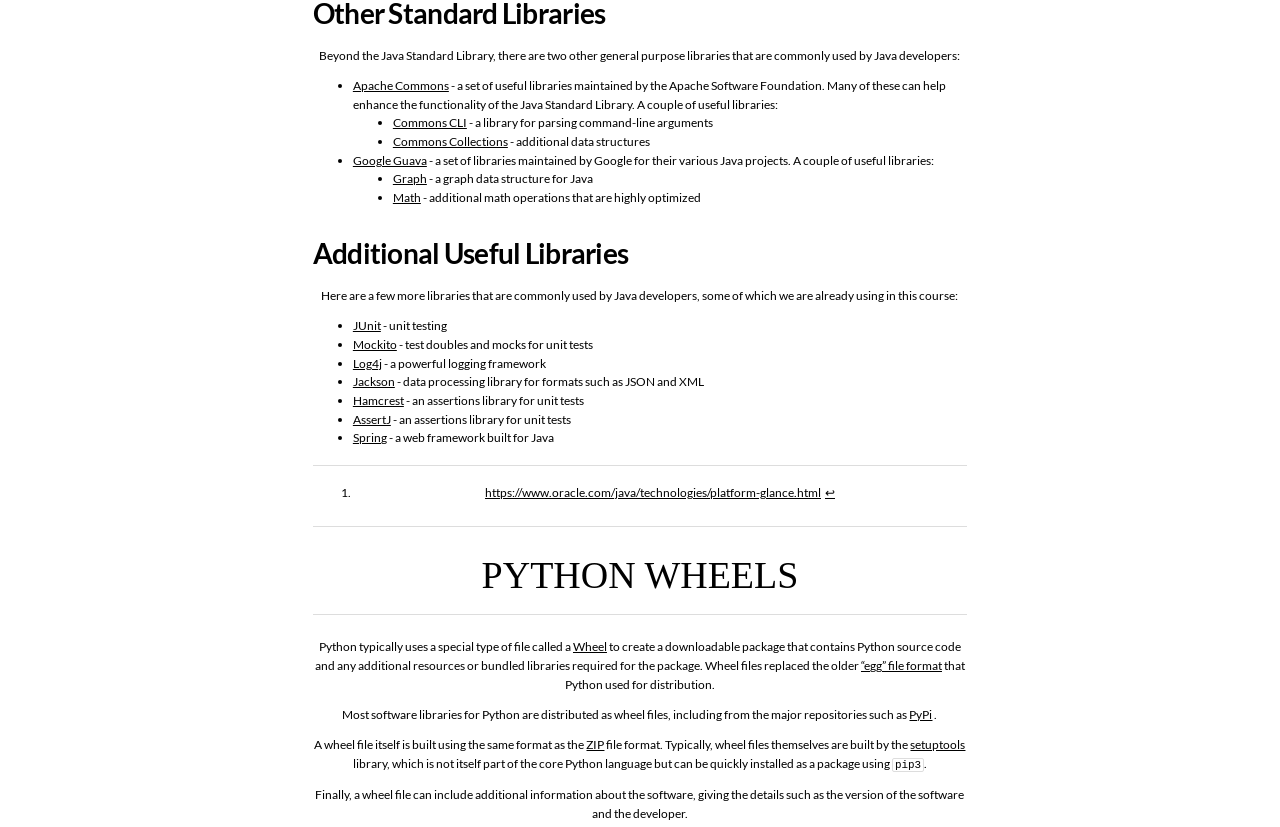What are the two general purpose libraries commonly used by Java developers?
Using the details shown in the screenshot, provide a comprehensive answer to the question.

Based on the webpage, it is mentioned that 'Beyond the Java Standard Library, there are two other general purpose libraries that are commonly used by Java developers:' and then lists Apache Commons and Google Guava as examples.